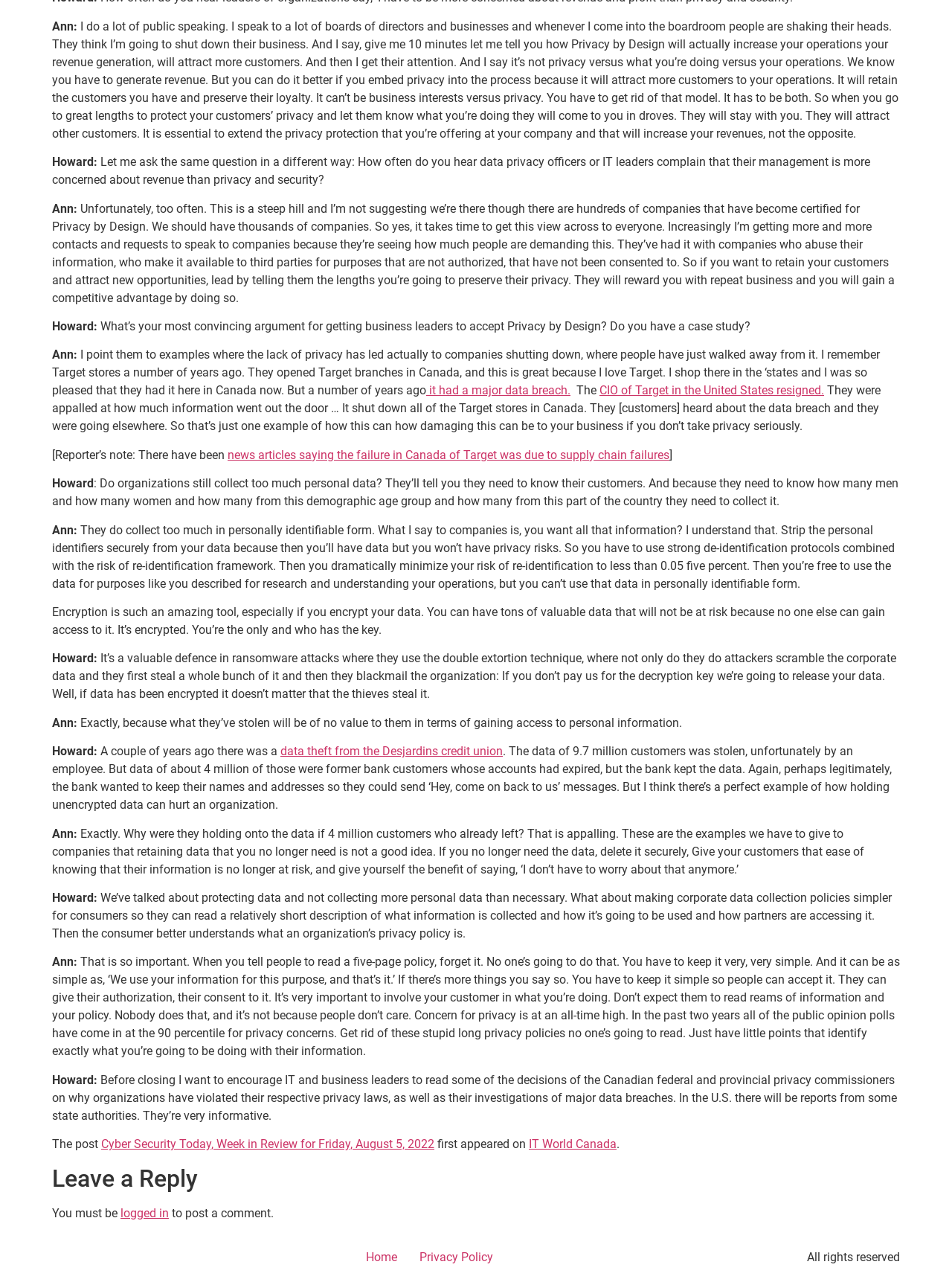Show me the bounding box coordinates of the clickable region to achieve the task as per the instruction: "Click the link to read more about the data theft from the Desjardins credit union".

[0.295, 0.58, 0.528, 0.592]